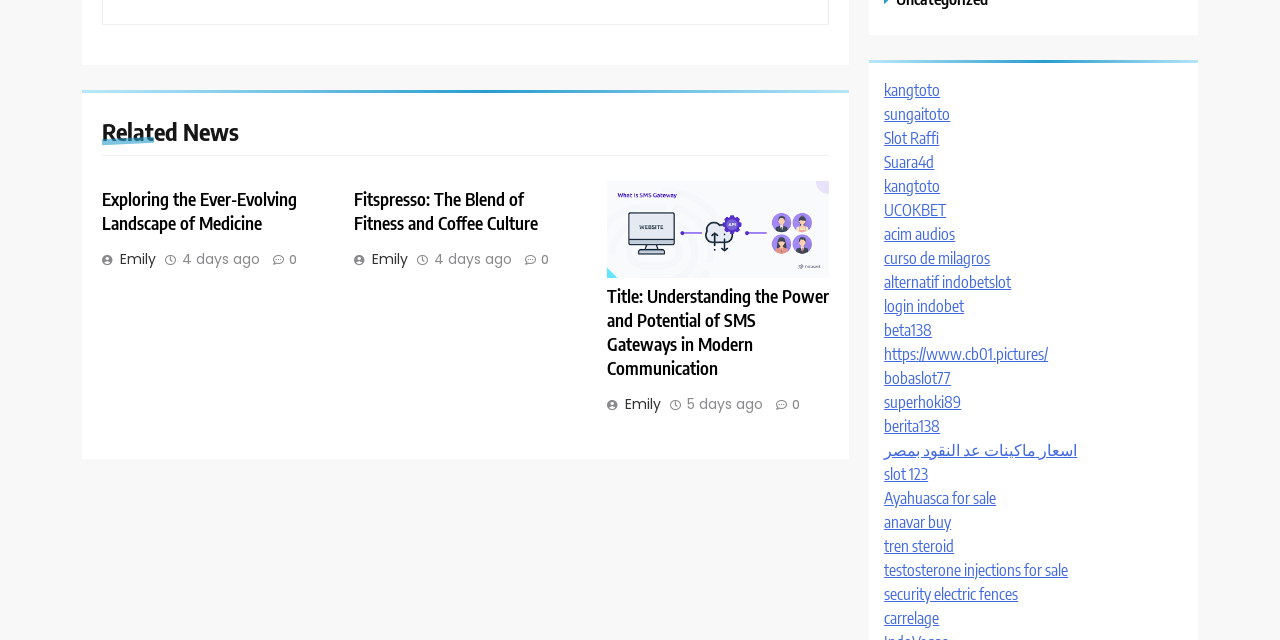Please specify the bounding box coordinates of the region to click in order to perform the following instruction: "Visit the website of kangtoto".

[0.691, 0.125, 0.735, 0.156]